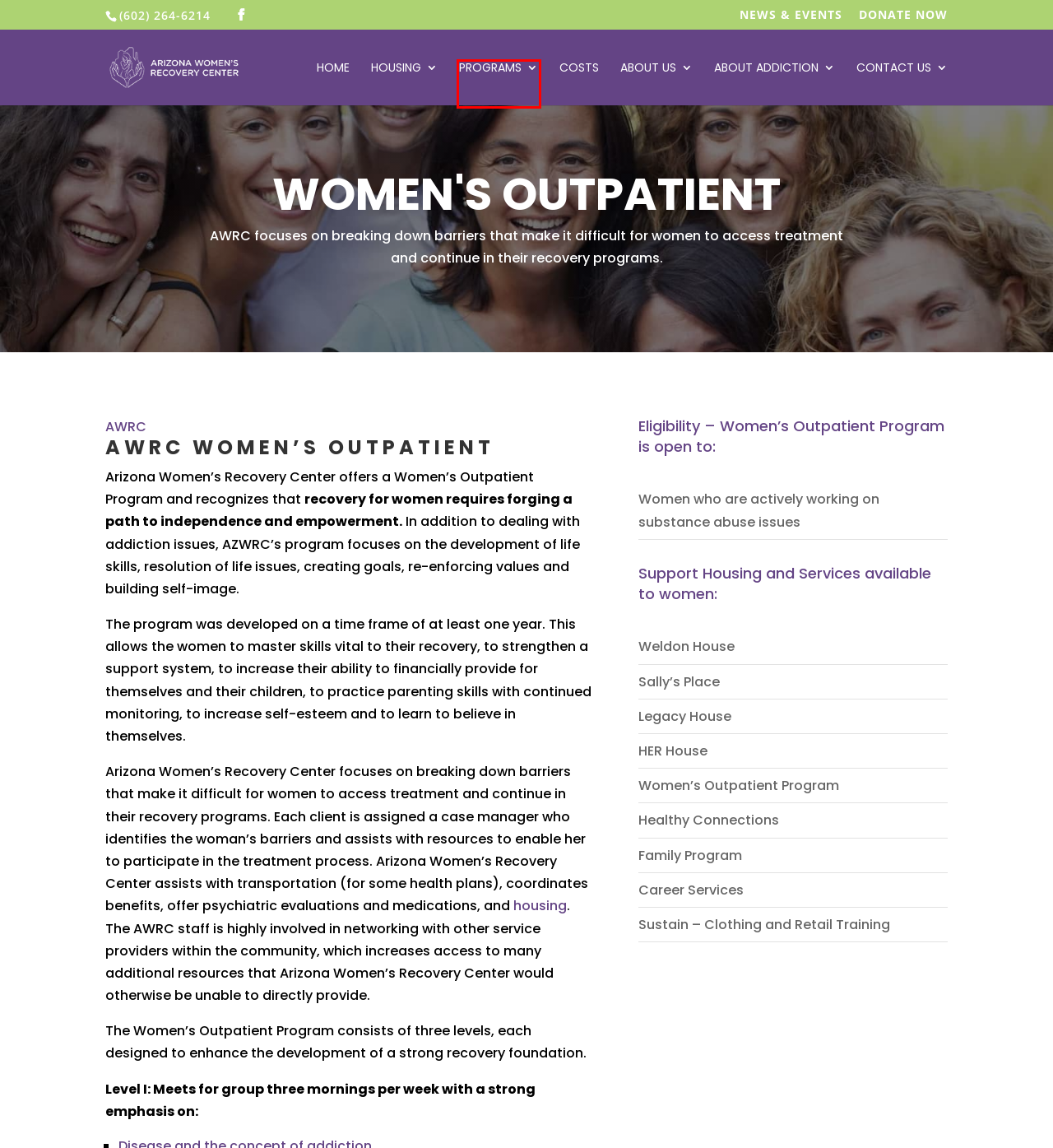Examine the screenshot of a webpage with a red rectangle bounding box. Select the most accurate webpage description that matches the new webpage after clicking the element within the bounding box. Here are the candidates:
A. Donate To NCADD  -  Arizona Women's Recovery Center
B. Support Programs  -  Arizona Women's Recovery Center
C. Contact Us  -  Arizona Women's Recovery Center
D. About  -  Arizona Women's Recovery Center
E. Weldon House  -  Arizona Women's Recovery Center
F. News & Events  -  Arizona Women's Recovery Center
G. Family Program  -  Arizona Women's Recovery Center
H. Sally's Place  -  Arizona Women's Recovery Center

B